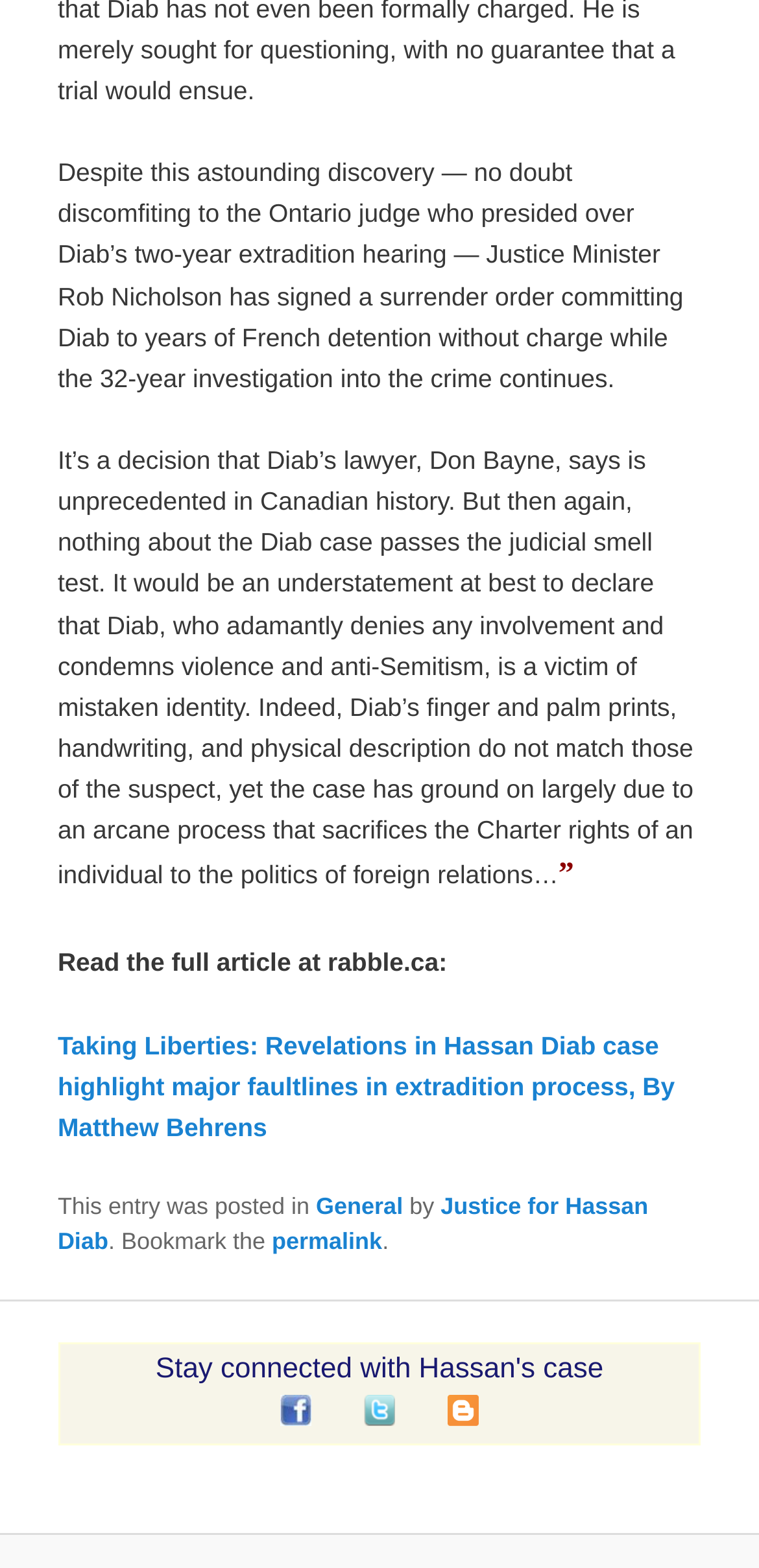What is the name of the author of the article?
Answer the question using a single word or phrase, according to the image.

Matthew Behrens